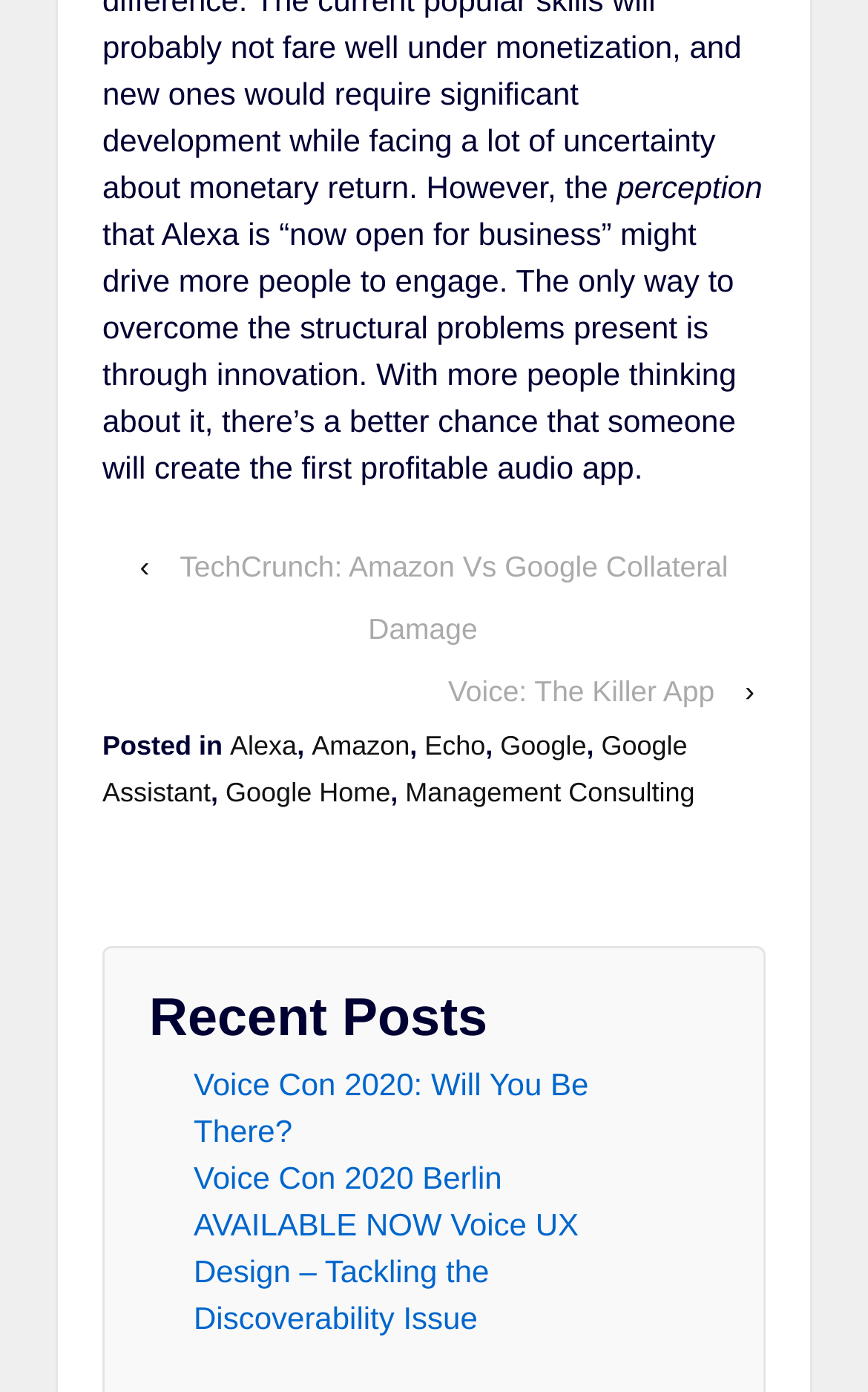Extract the bounding box for the UI element that matches this description: "Amazon".

[0.359, 0.524, 0.472, 0.547]